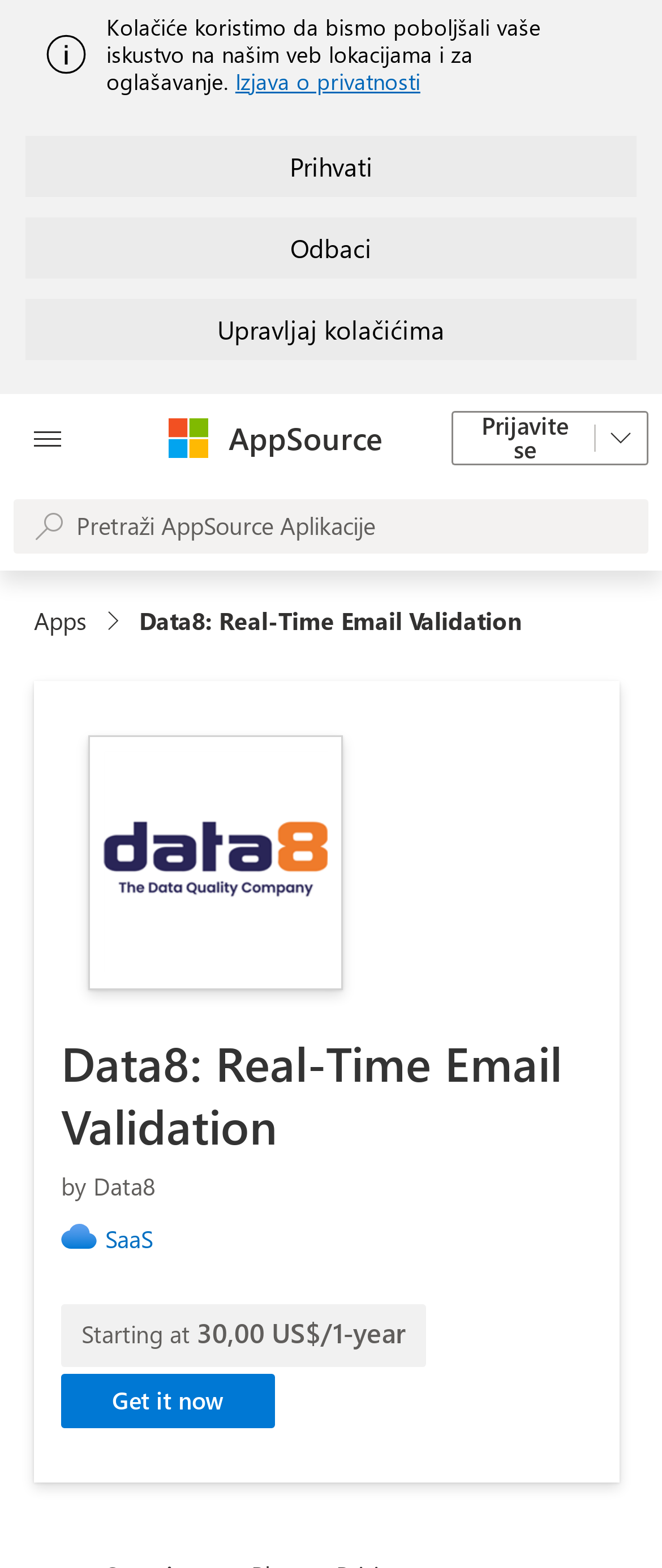What is the name of the application?
Deliver a detailed and extensive answer to the question.

I determined the answer by looking at the breadcrumb navigation section, where it says 'Data8: Real-Time Email Validation' in the StaticText element.